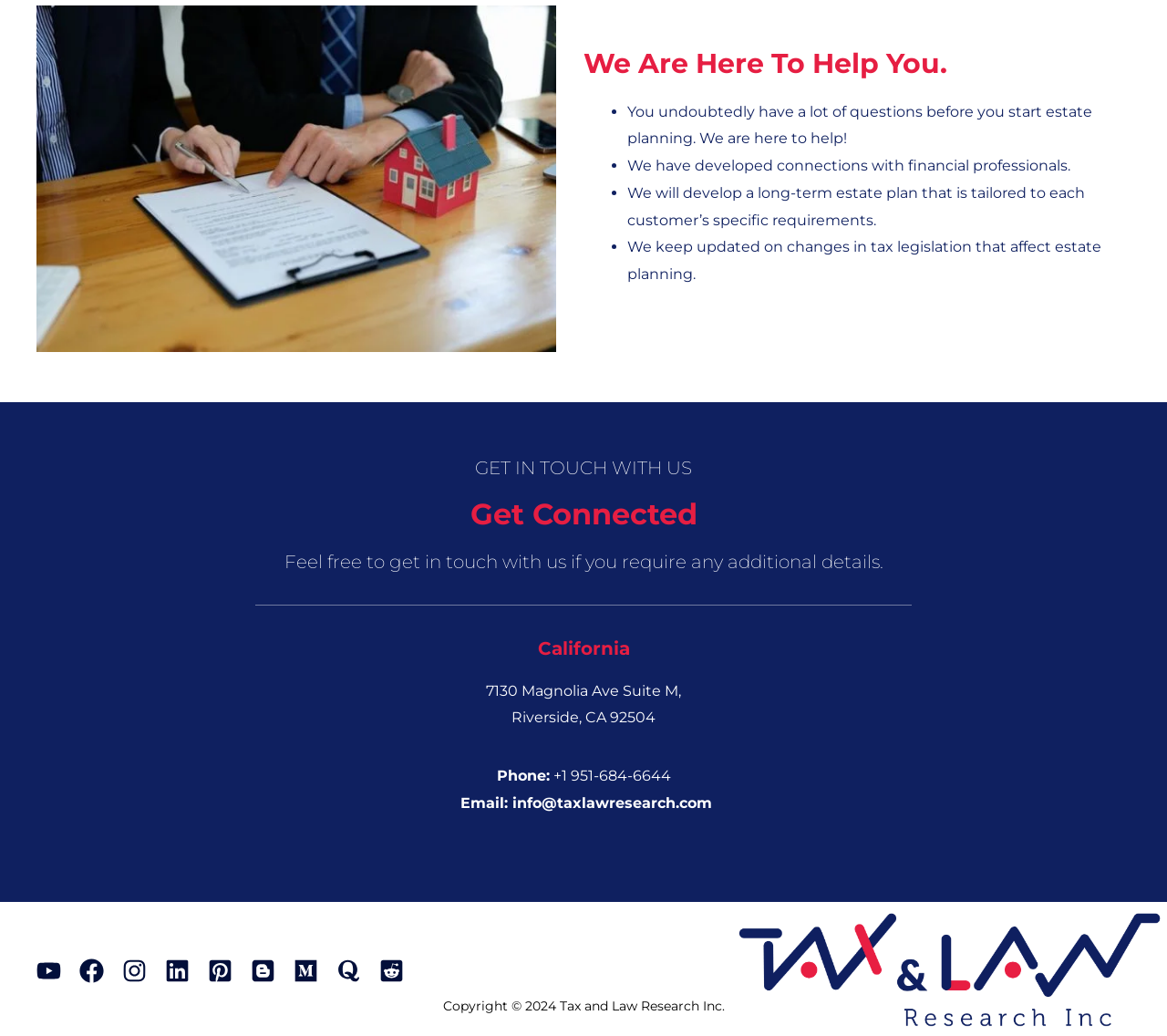Using the element description: "Tanya Morgan / Hardcore Gentlemen", determine the bounding box coordinates. The coordinates should be in the format [left, top, right, bottom], with values between 0 and 1.

None